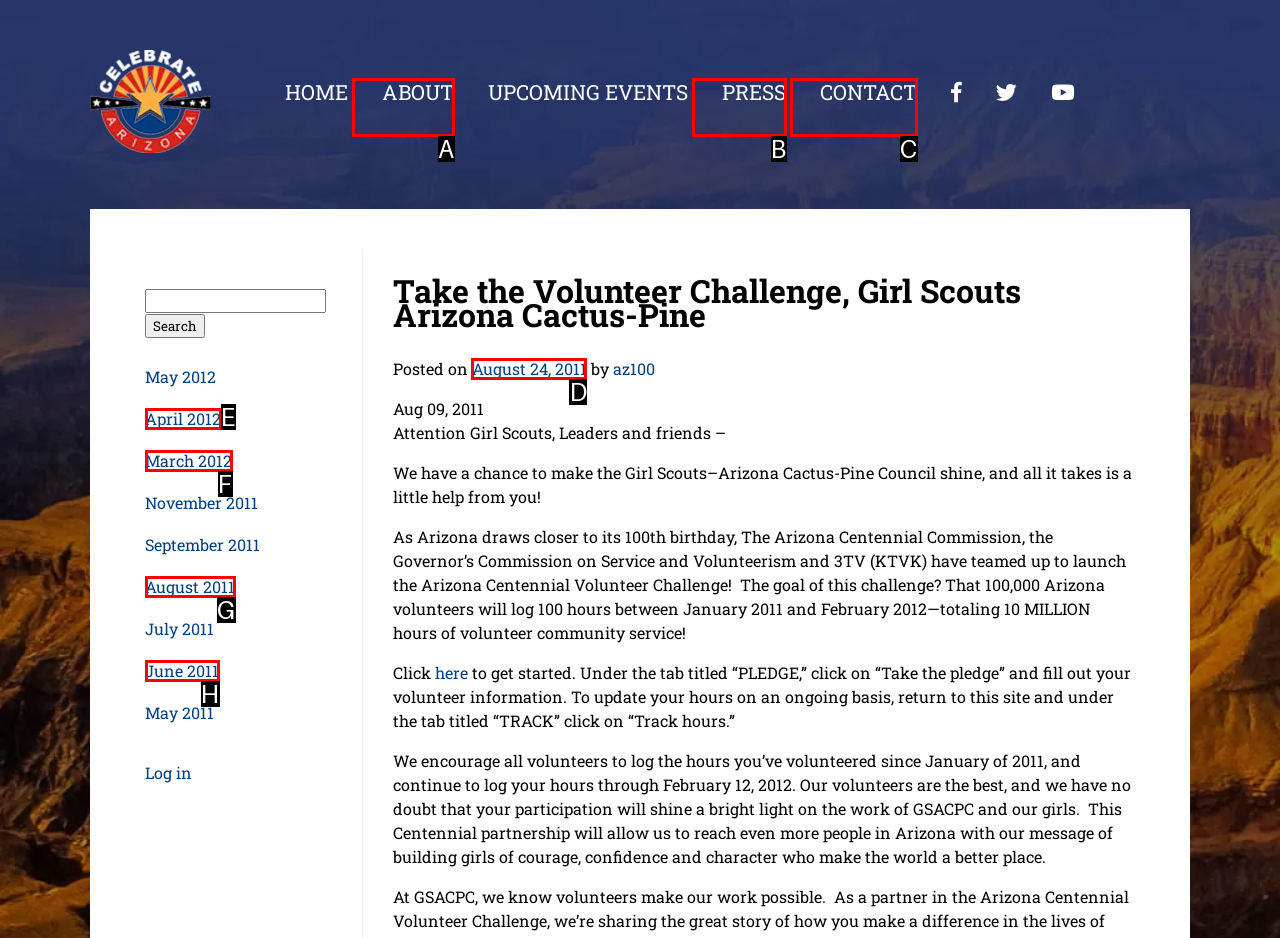From the options shown, which one fits the description: August 24, 2011? Respond with the appropriate letter.

D